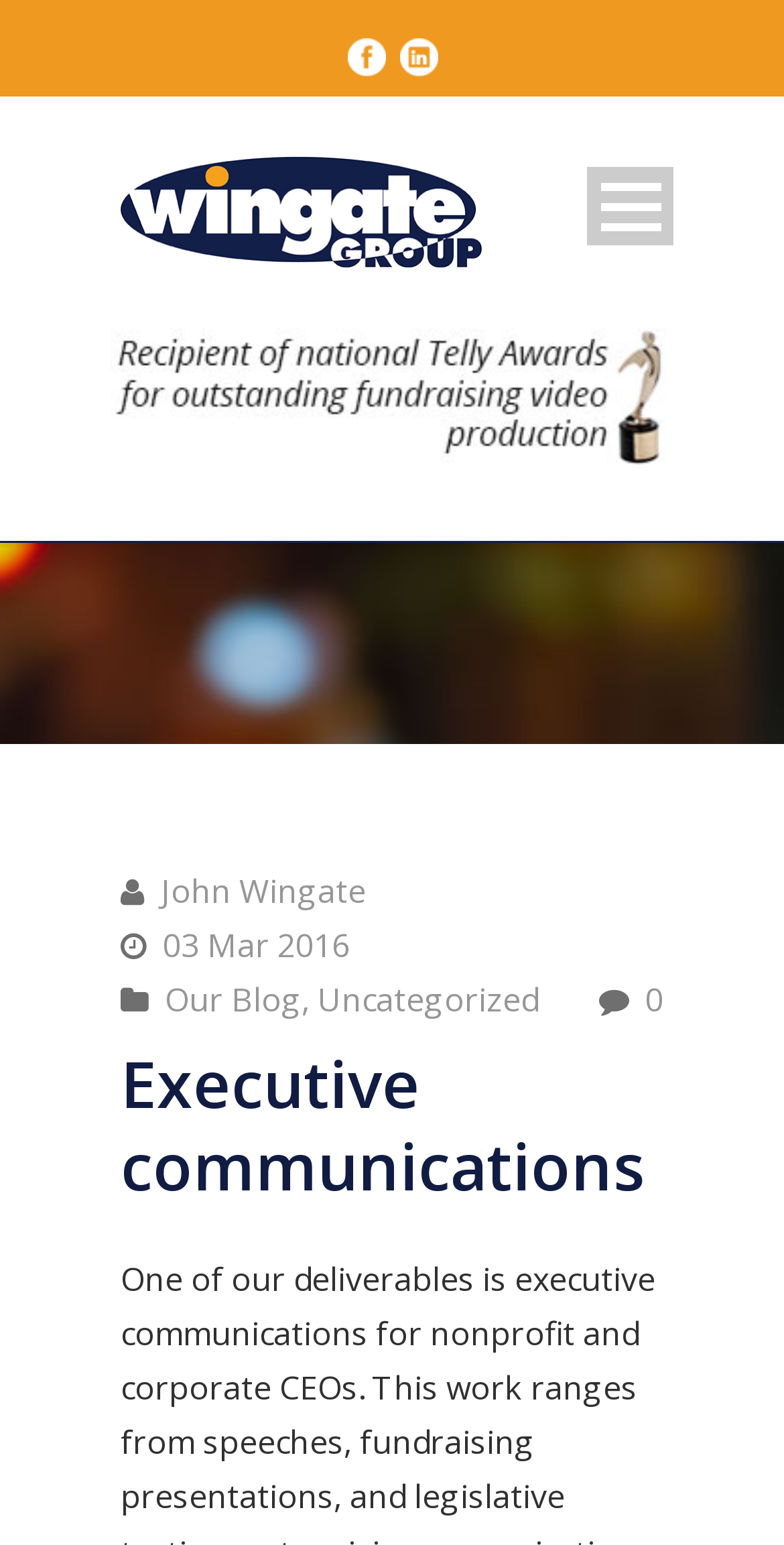Use a single word or phrase to answer the question:
What social media platforms are linked?

Facebook, Linkedin